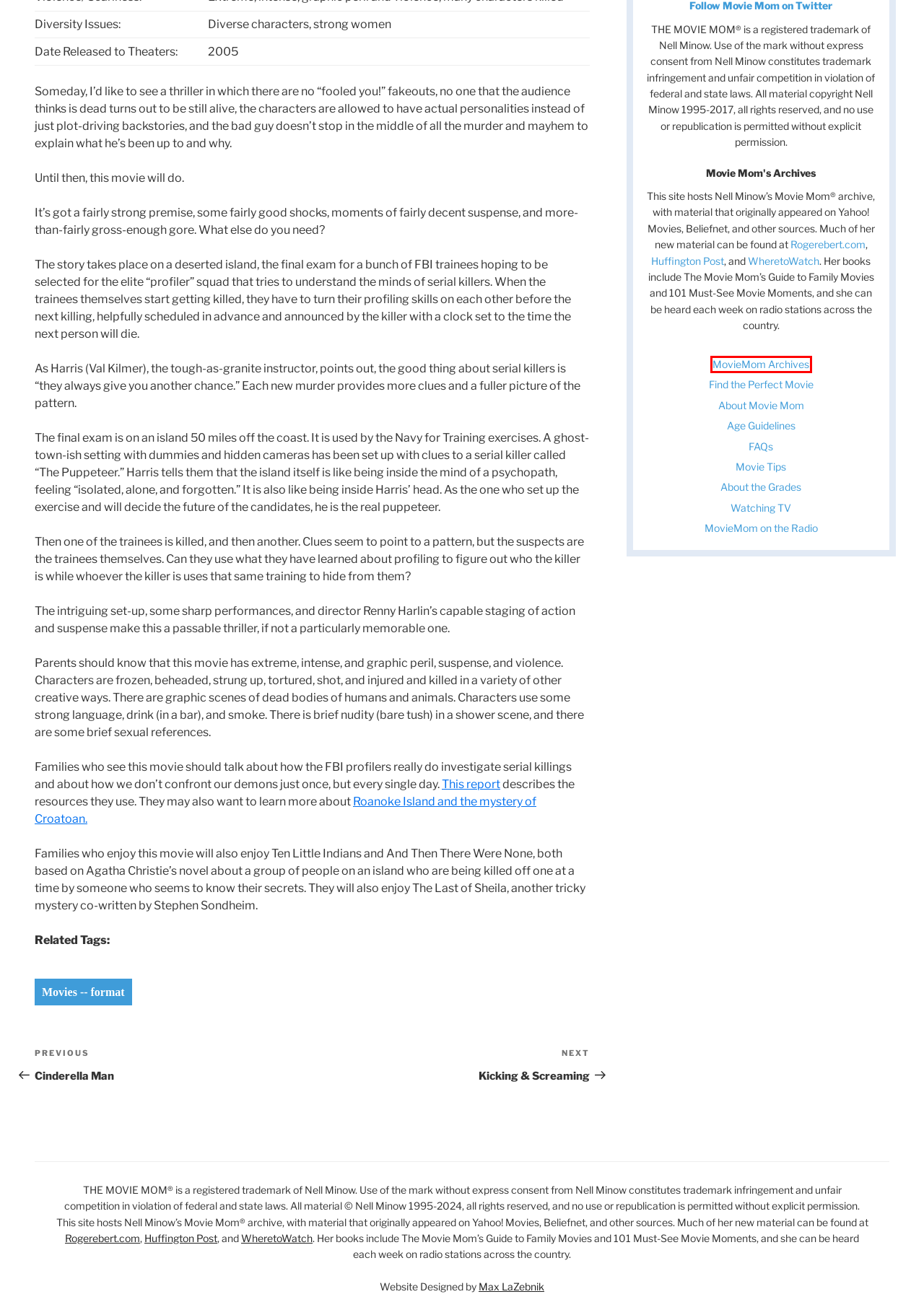You are provided with a screenshot of a webpage highlighting a UI element with a red bounding box. Choose the most suitable webpage description that matches the new page after clicking the element in the bounding box. Here are the candidates:
A. Archives – Movie Mom
B. 建湖拓迂餐饮管理有限公司
C. The Lost Colony  - OuterBanks.com
D. About Movie Mom – Movie Mom
E. Movie Mom On the Radio – Movie Mom
F. Nell Minow  biography & movie reviews | Roger Ebert
G. Age Guidelines – Movie Mom
H. Movie Tips – Movie Mom

A